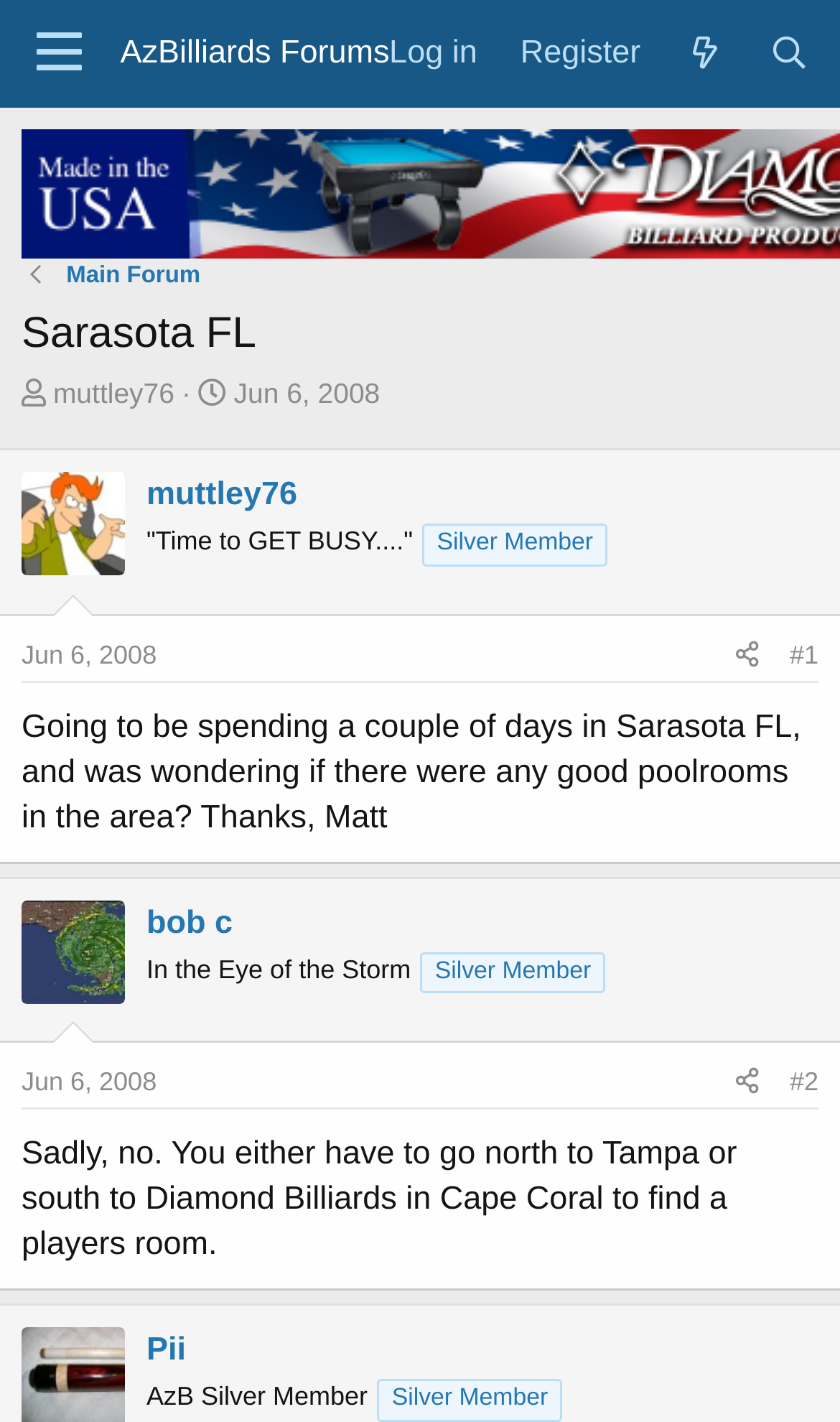What is the title of the second post?
Refer to the image and give a detailed response to the question.

I found the title of the second post by looking at the heading element with the text 'In the Eye of the Storm' which is located below the link element with the text 'bob c'.